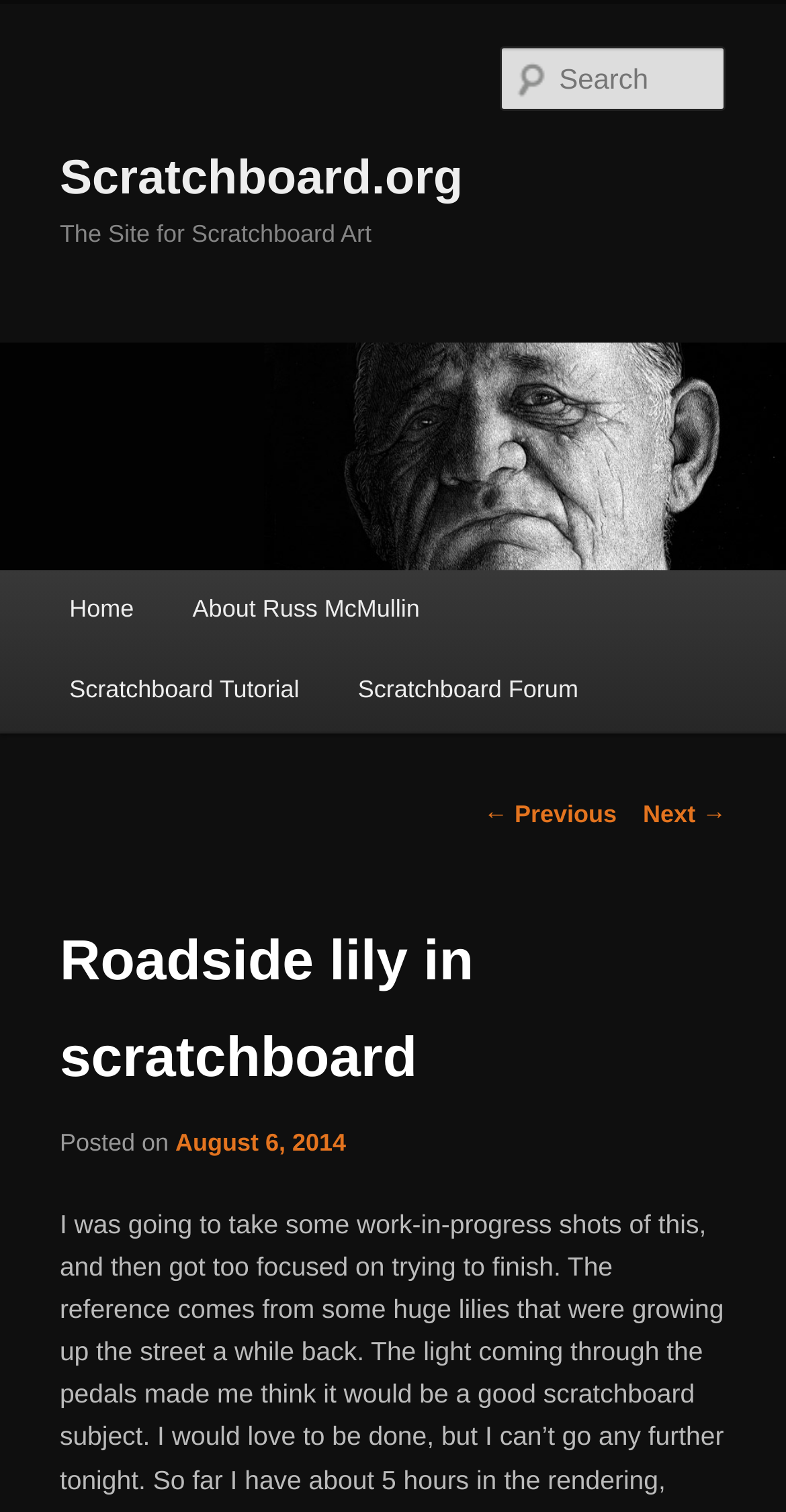Identify the bounding box of the HTML element described here: "parent_node: Search name="s" placeholder="Search"". Provide the coordinates as four float numbers between 0 and 1: [left, top, right, bottom].

[0.637, 0.031, 0.924, 0.073]